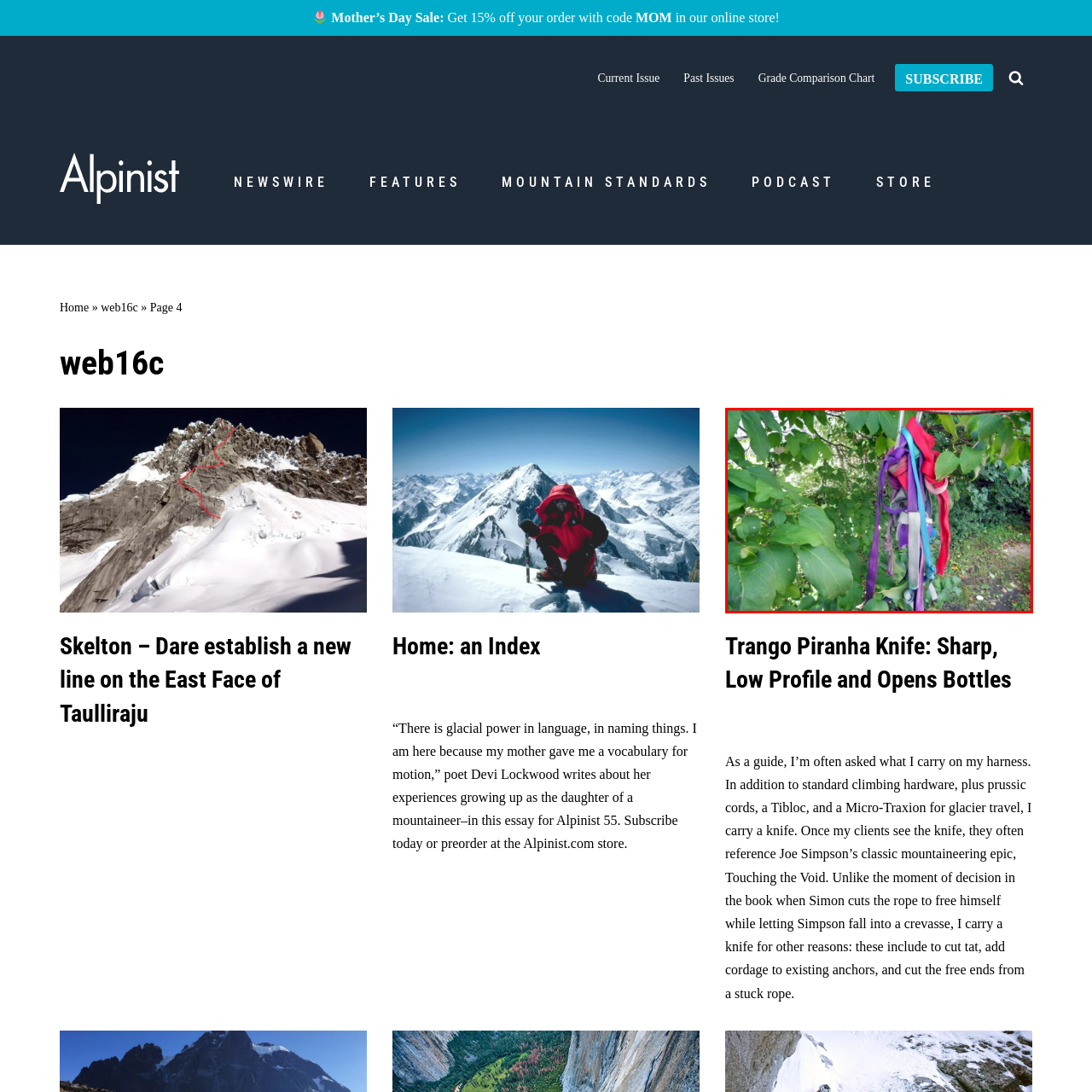Provide a thorough description of the scene depicted within the red bounding box.

The image depicts a collection of colorful tat (webbing) hanging from a tree branch, surrounded by lush green foliage. This scene captures an informal moment in the climbing world, as the tat appears to be removed from the climb known as Recompense (5.9) at Cathedral Ledge, NH, as documented by Mike Lewis in 2011. The vibrant strands of webbing contrast against the natural greenery, highlighting the intersection of nature and climbing gear. This detail not only adds a touch of vibrancy but also emphasizes the use and repurposing of gear in climbing environments.